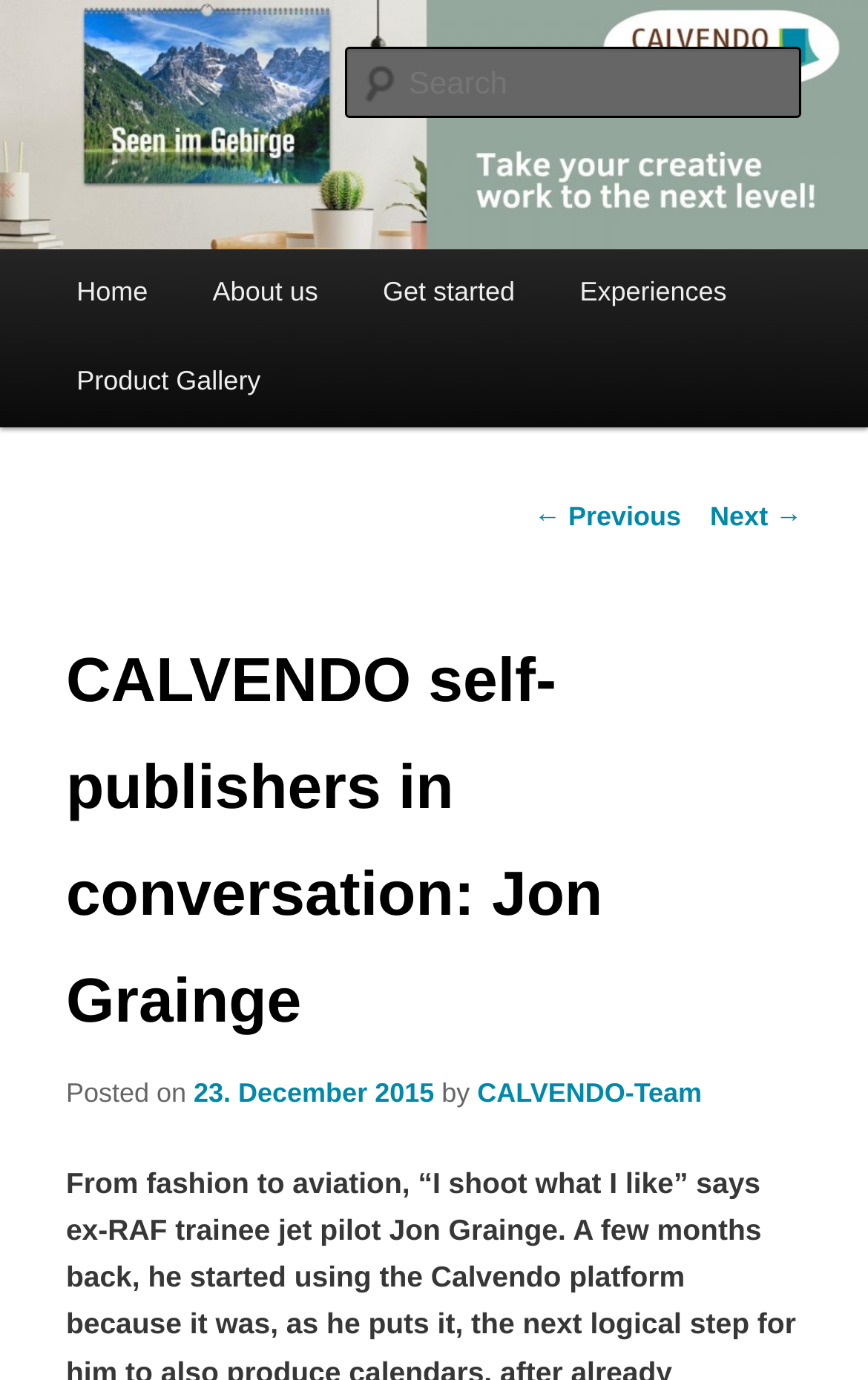Provide the bounding box coordinates for the area that should be clicked to complete the instruction: "search for something".

[0.396, 0.034, 0.924, 0.086]